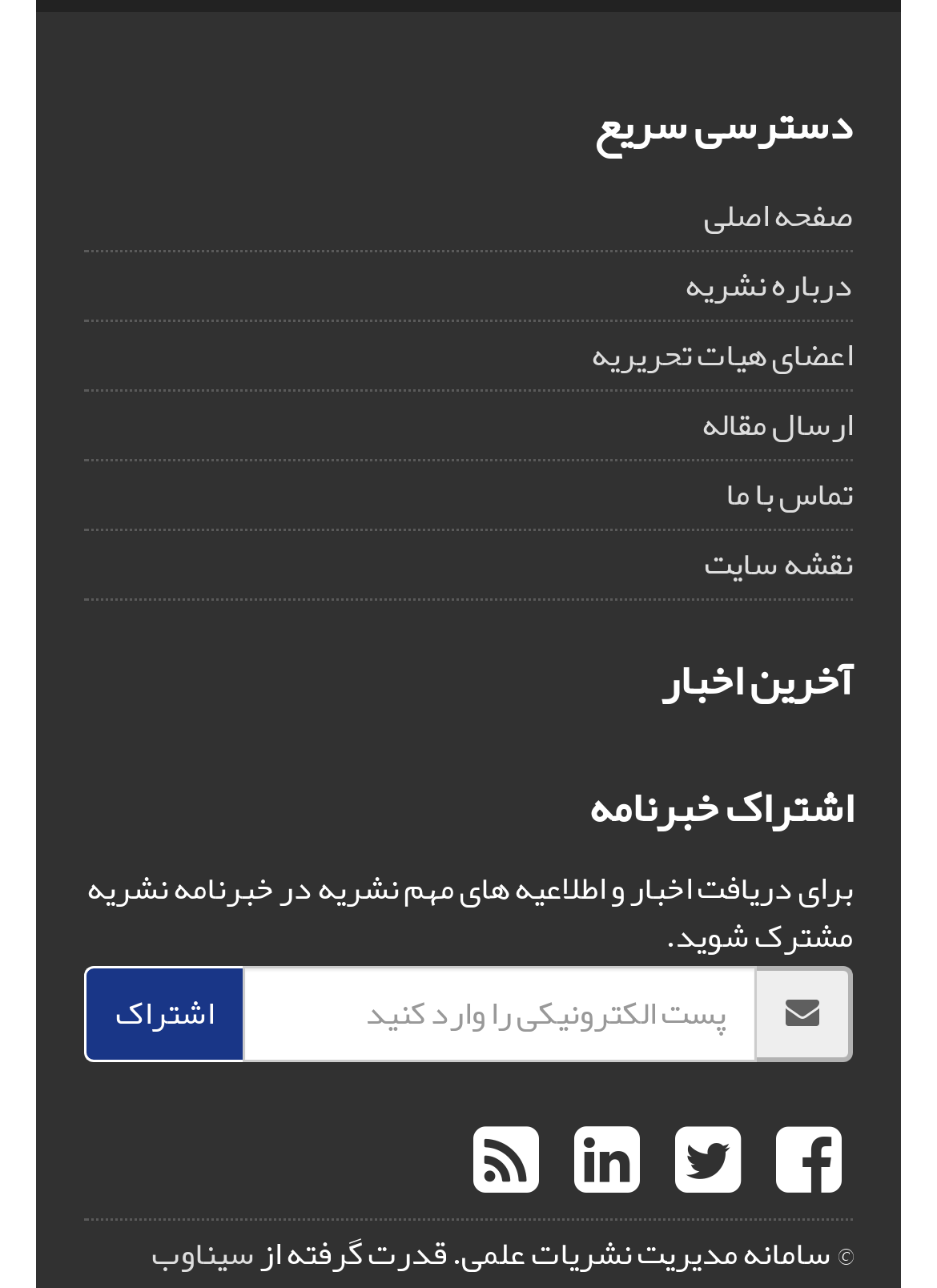How many social media links are there at the bottom of the webpage?
Please describe in detail the information shown in the image to answer the question.

There are 4 social media links at the bottom of the webpage, namely 'Facebook', 'Twitter', 'Linkedin', and 'Rss'. These links are located at the bottom of the webpage with bounding box coordinates ranging from [0.803, 0.835, 0.91, 0.97] to [0.492, 0.835, 0.587, 0.97].